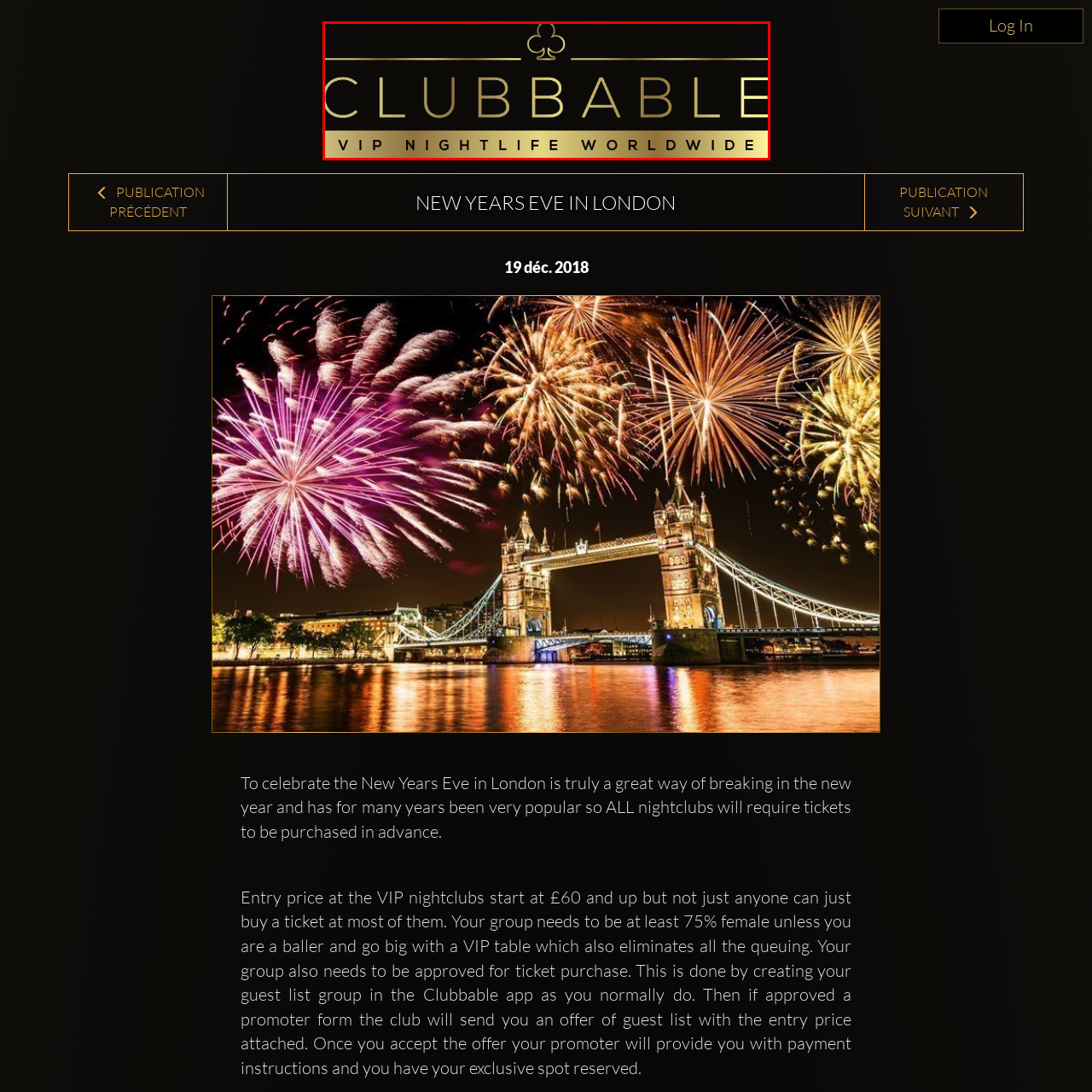What symbol is above the word 'CLUBBABLE'?
Carefully examine the content inside the red bounding box and give a detailed response based on what you observe.

The design of the logo includes a stylized clover symbol above the word 'CLUBBABLE', which emphasizes the brand's association with exclusive nightlife experiences.